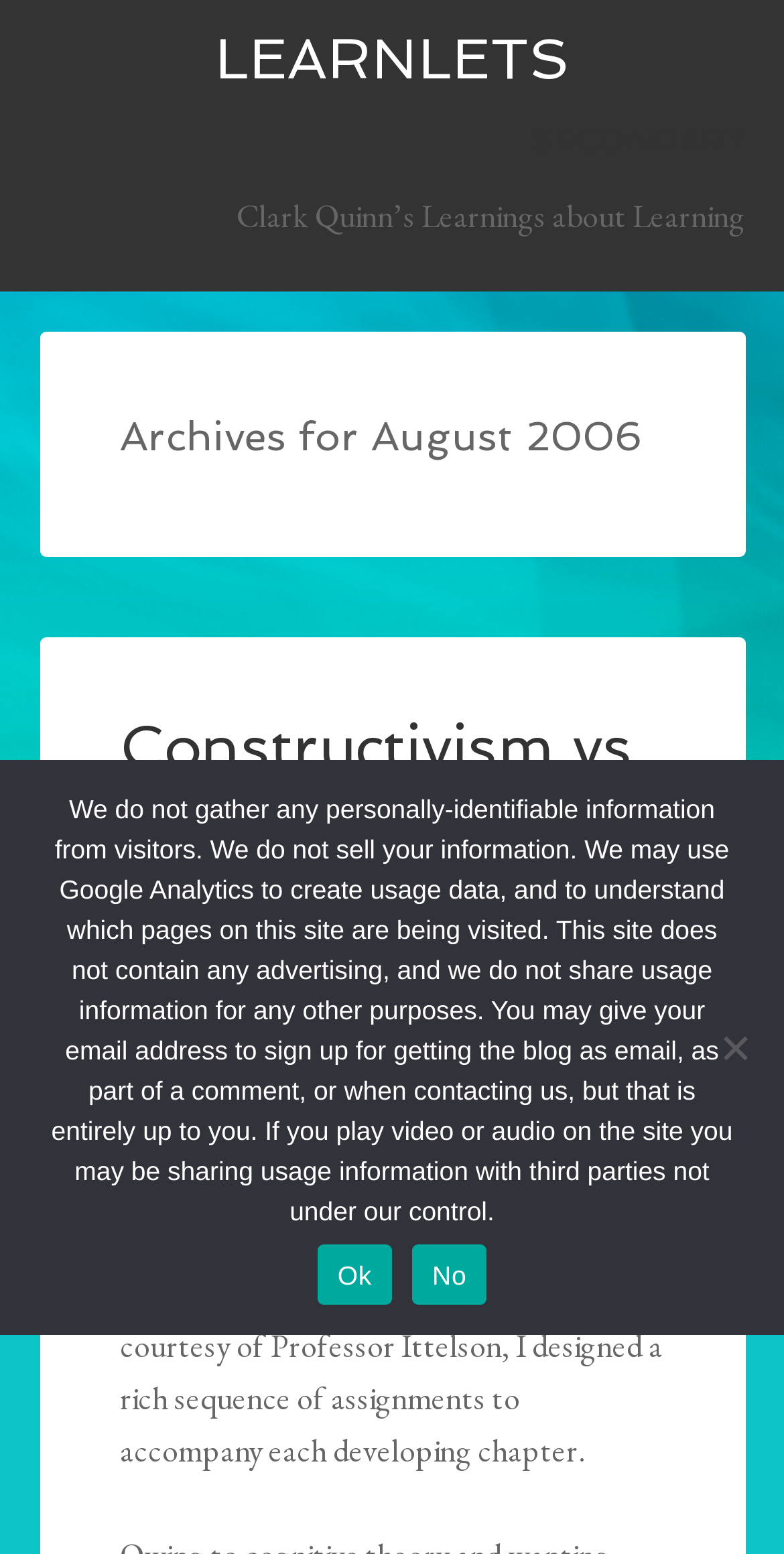What is the name of the blog?
Please provide a single word or phrase as the answer based on the screenshot.

Learnlets